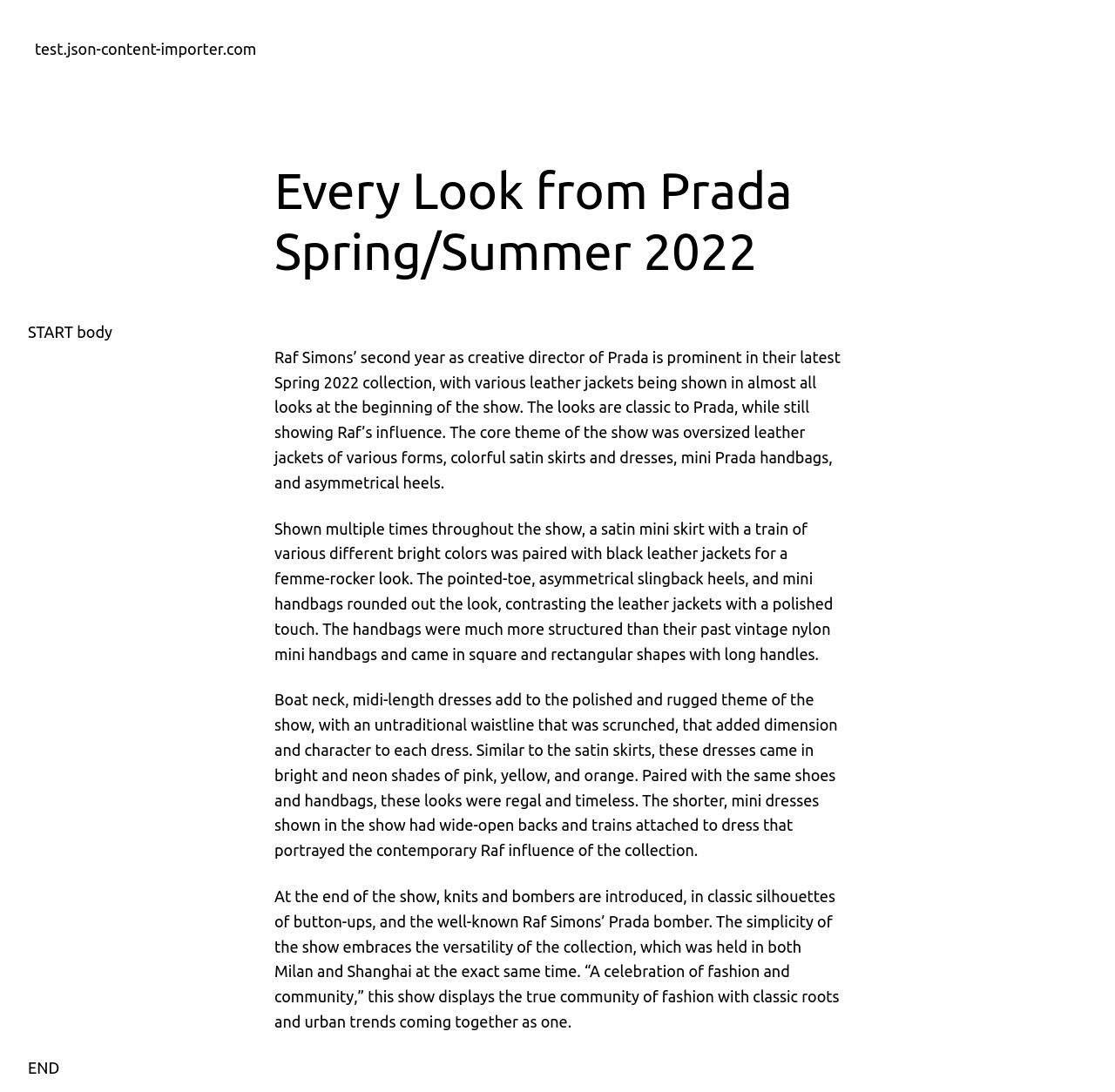Determine the bounding box coordinates for the UI element with the following description: "test.json-content-importer.com". The coordinates should be four float numbers between 0 and 1, represented as [left, top, right, bottom].

[0.031, 0.036, 0.23, 0.052]